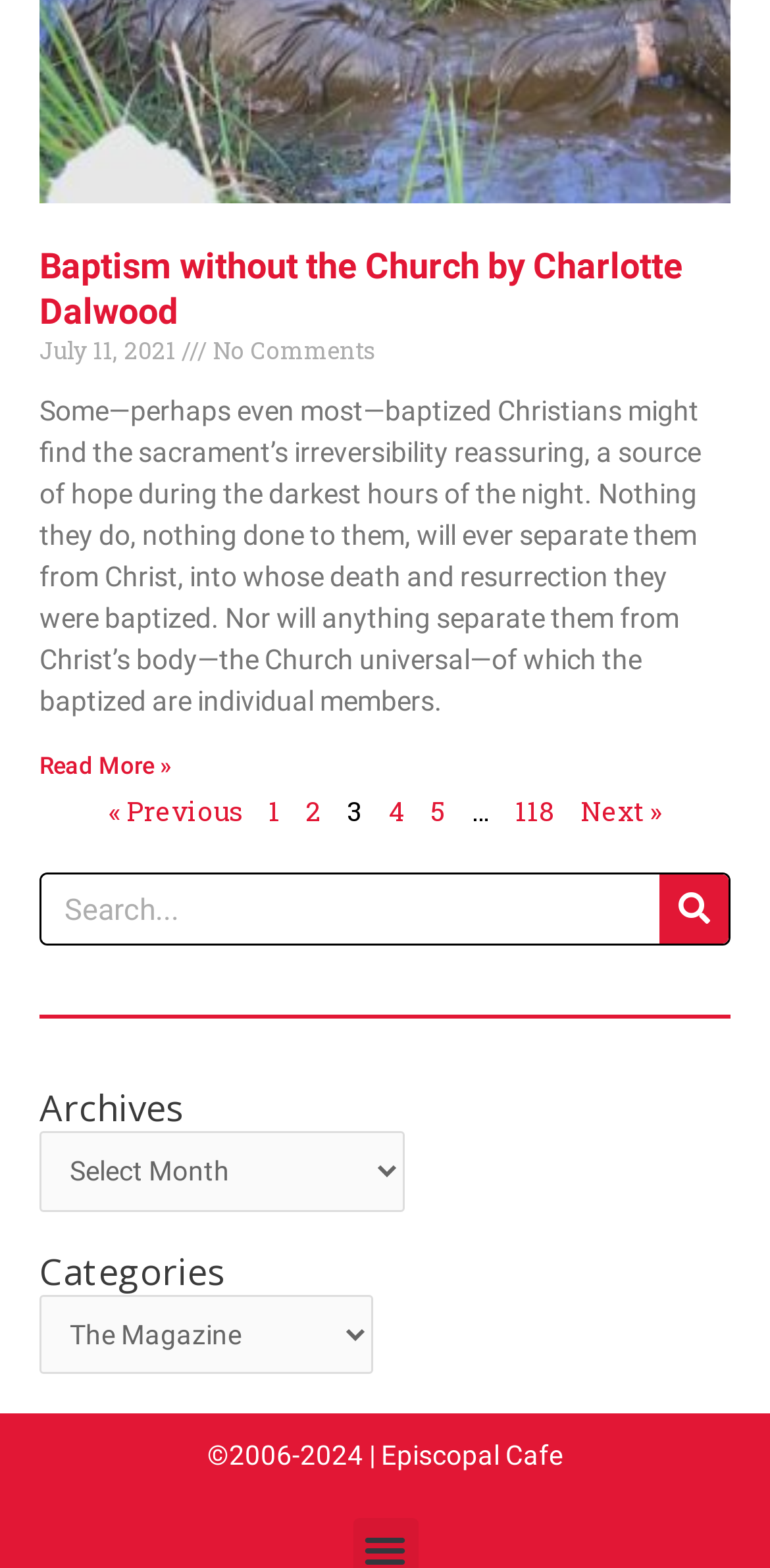Please provide a comprehensive answer to the question below using the information from the image: How many pages are there in total?

The total number of pages can be found in the pagination navigation at the bottom of the webpage, where the last page number is 118.